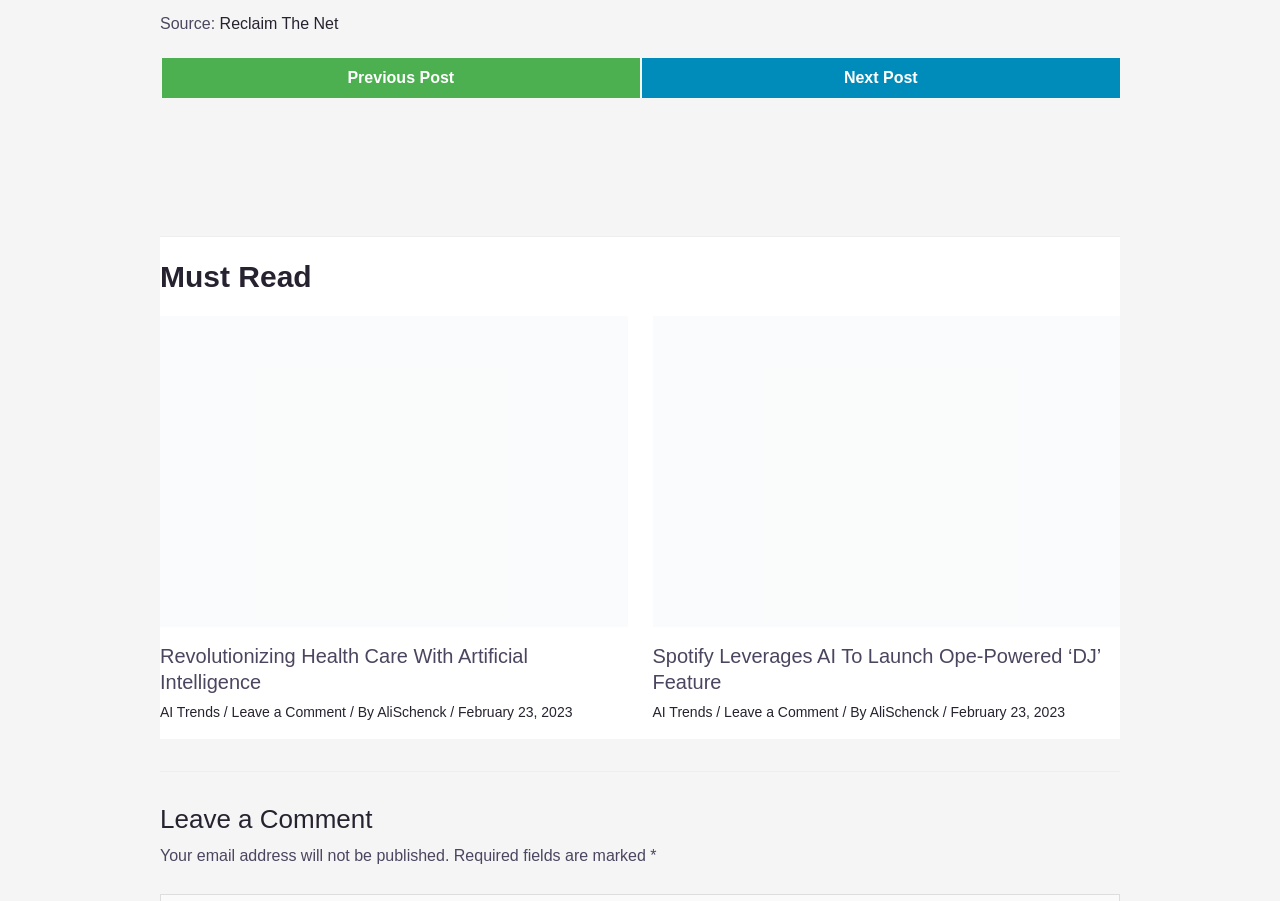What is the date of the second article?
Using the image as a reference, give a one-word or short phrase answer.

February 23, 2023